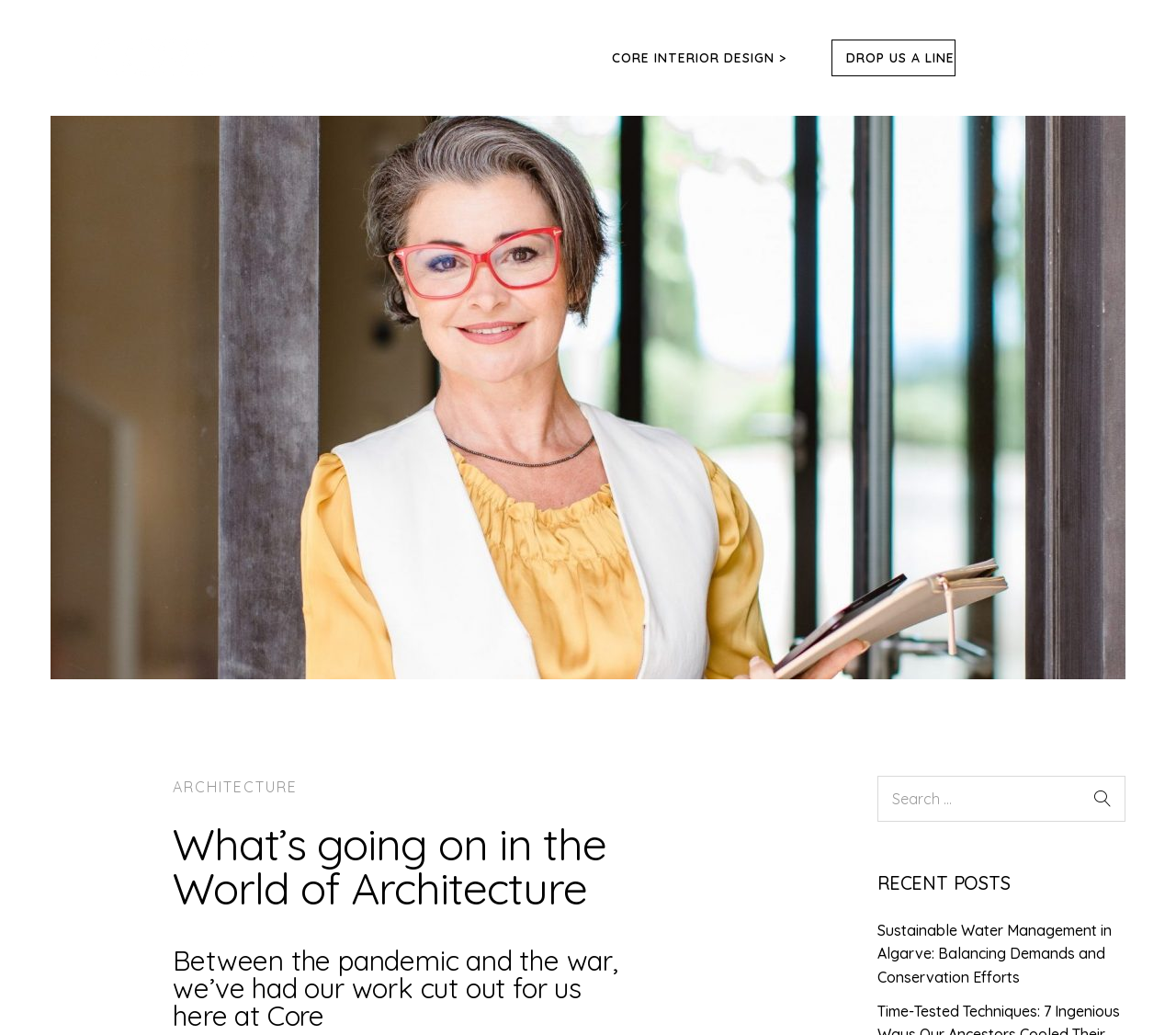Determine the bounding box coordinates of the section I need to click to execute the following instruction: "Click on the 'WCA' link". Provide the coordinates as four float numbers between 0 and 1, i.e., [left, top, right, bottom].

None